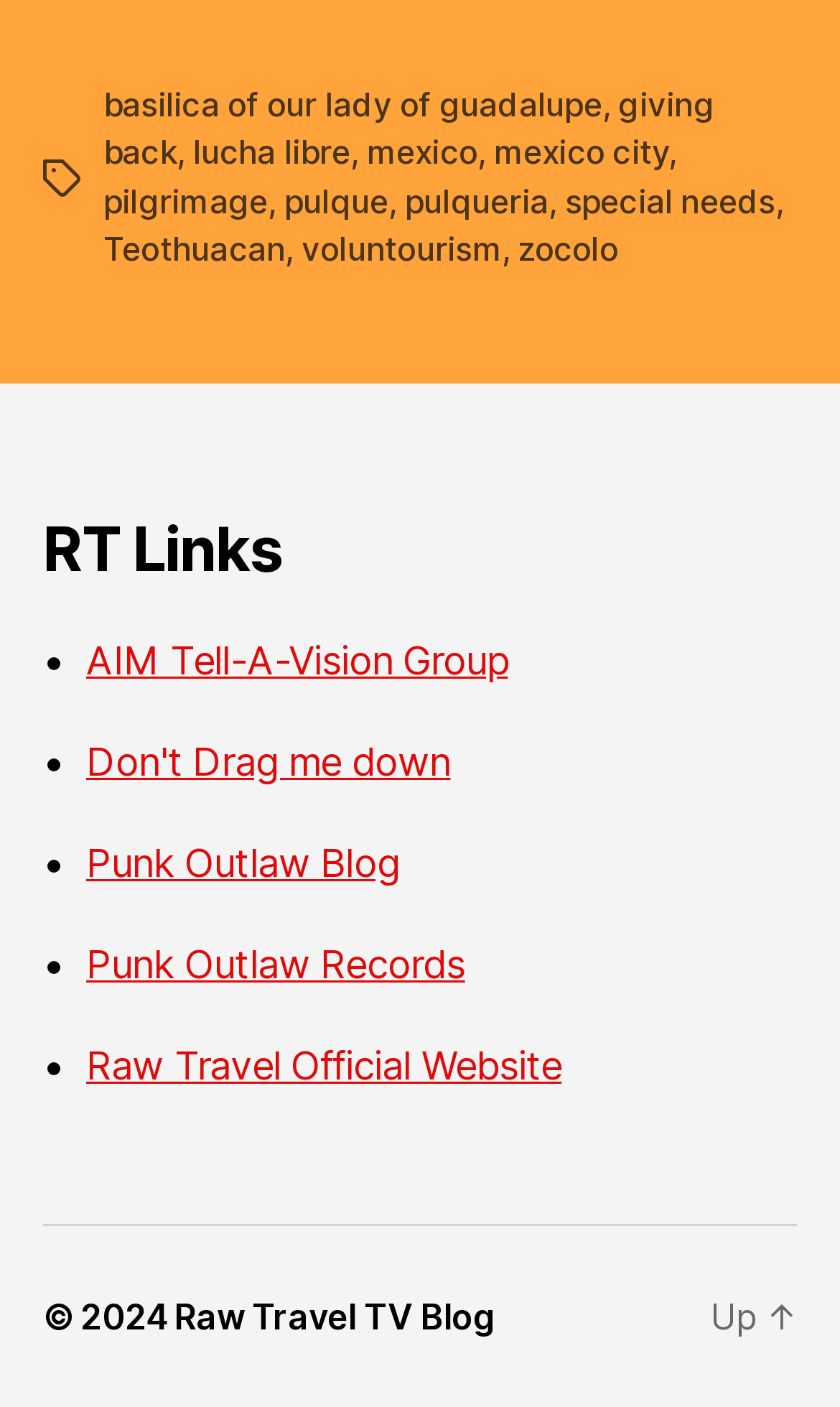Please identify the bounding box coordinates of the element's region that needs to be clicked to fulfill the following instruction: "Click on the link to Punk Outlaw Blog". The bounding box coordinates should consist of four float numbers between 0 and 1, i.e., [left, top, right, bottom].

[0.103, 0.525, 0.536, 0.557]